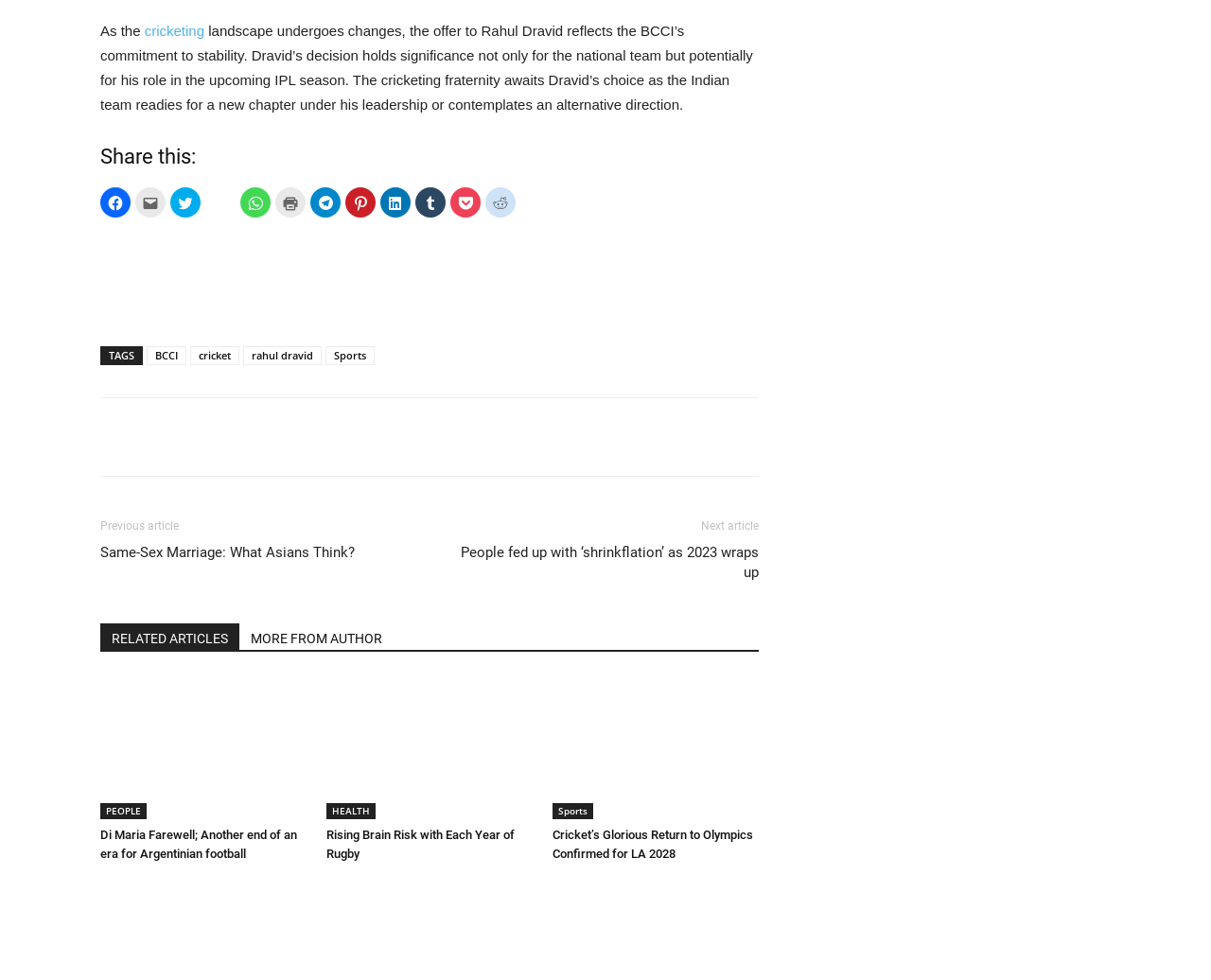What is the name of the football star mentioned in the article?
Using the picture, provide a one-word or short phrase answer.

Angel Di Maria